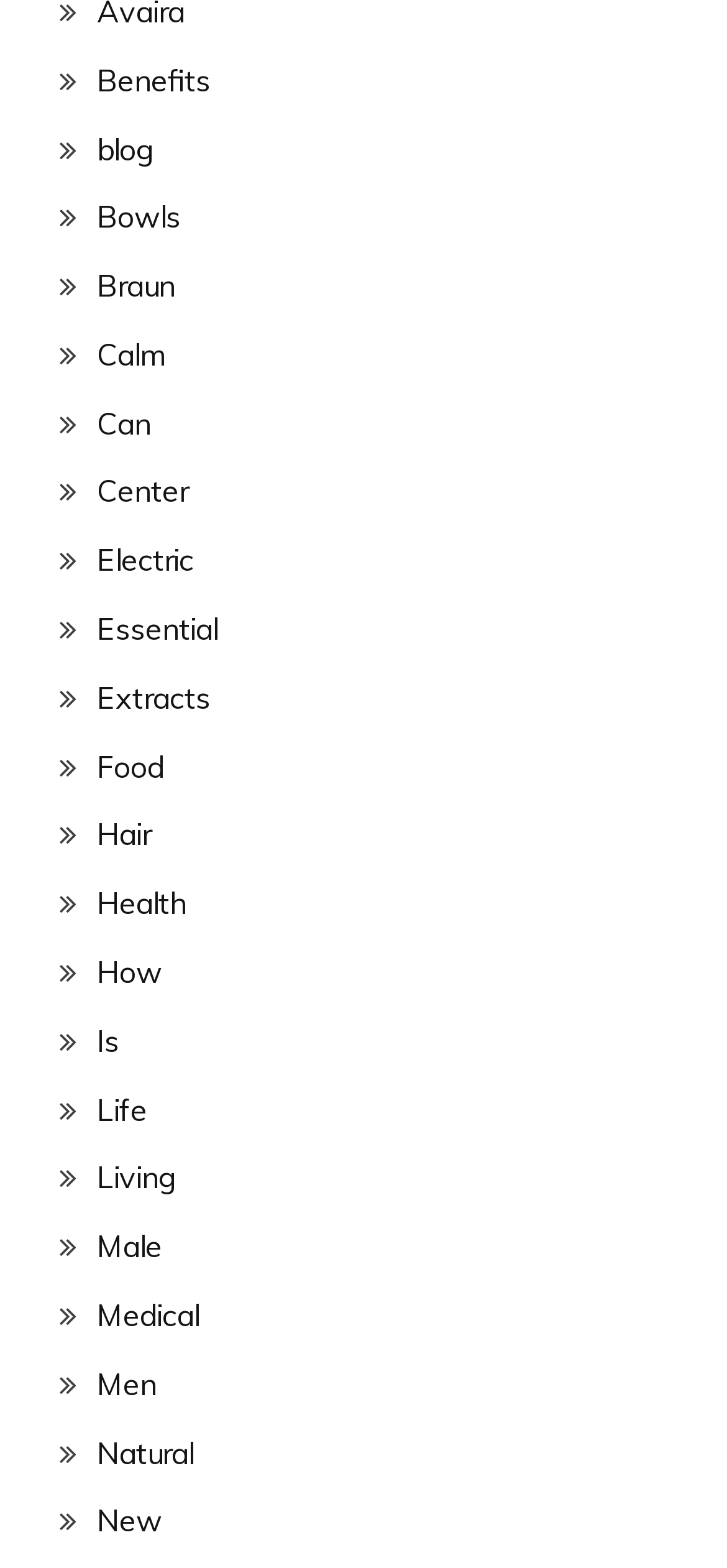Please locate the bounding box coordinates of the region I need to click to follow this instruction: "Click on the 'Benefits' link".

[0.133, 0.039, 0.29, 0.063]